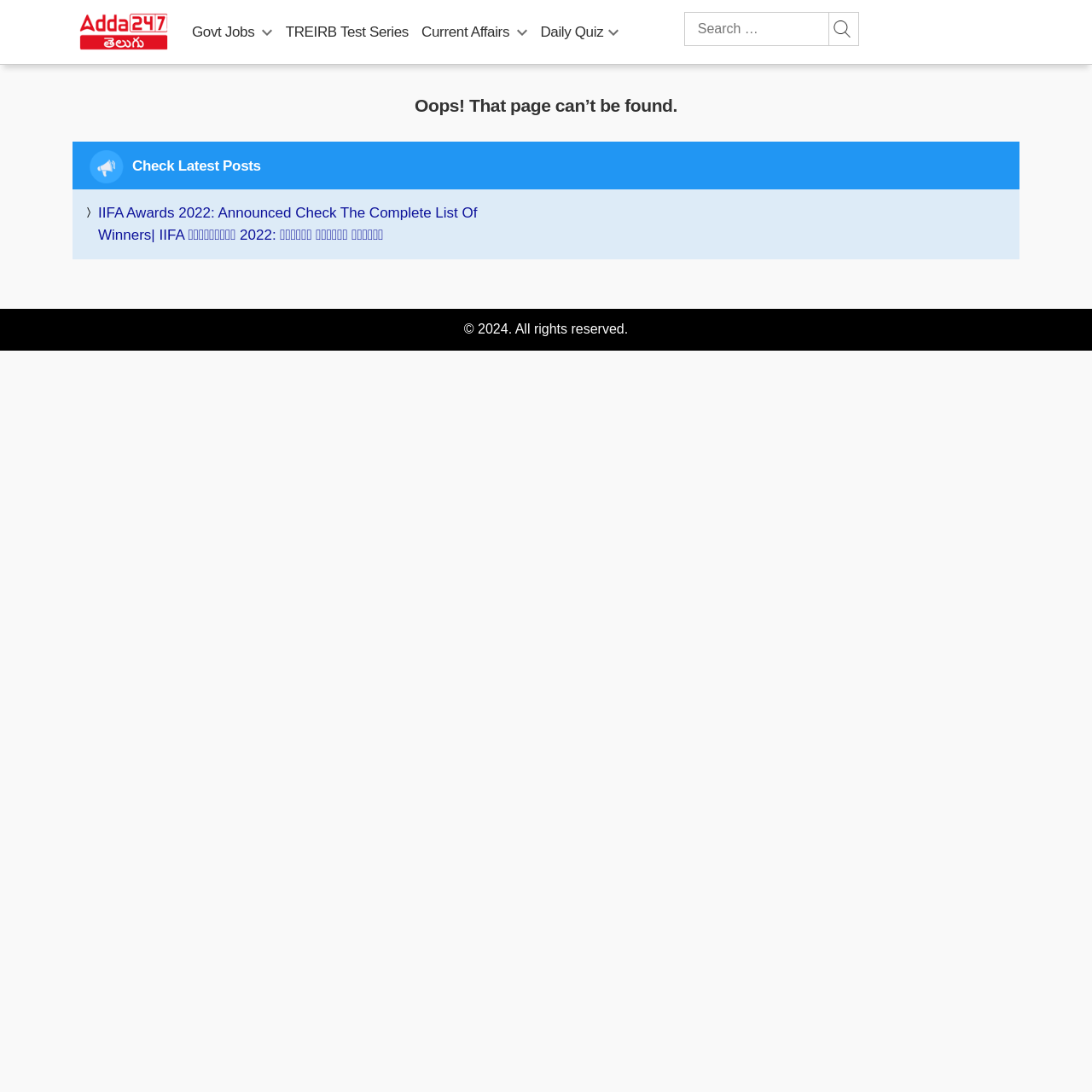Identify the bounding box for the given UI element using the description provided. Coordinates should be in the format (top-left x, top-left y, bottom-right x, bottom-right y) and must be between 0 and 1. Here is the description: alt="Telugu govt jobs"

[0.066, 0.012, 0.16, 0.046]